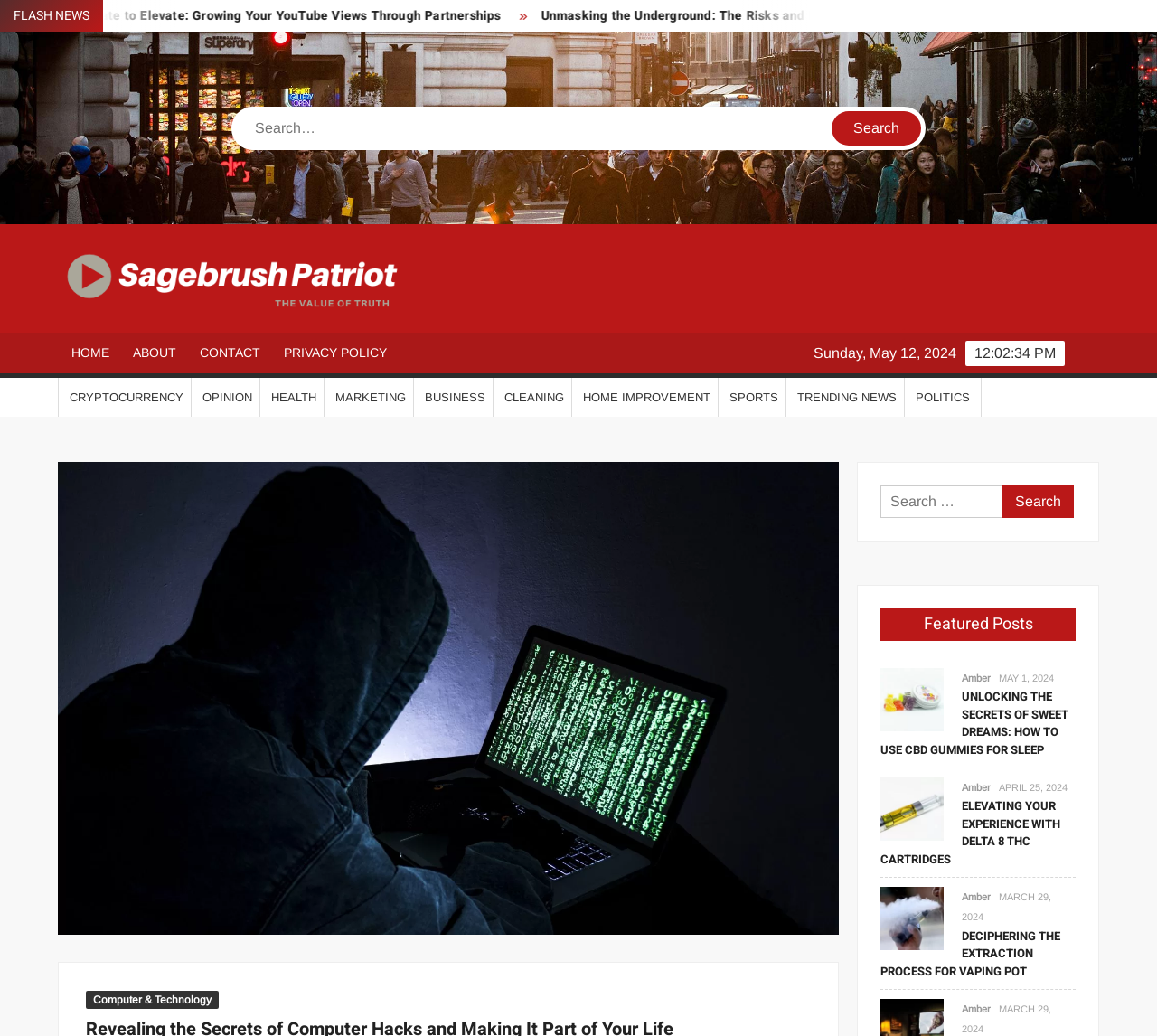Find the bounding box coordinates for the UI element that matches this description: "March 29, 2024".

[0.831, 0.969, 0.909, 0.998]